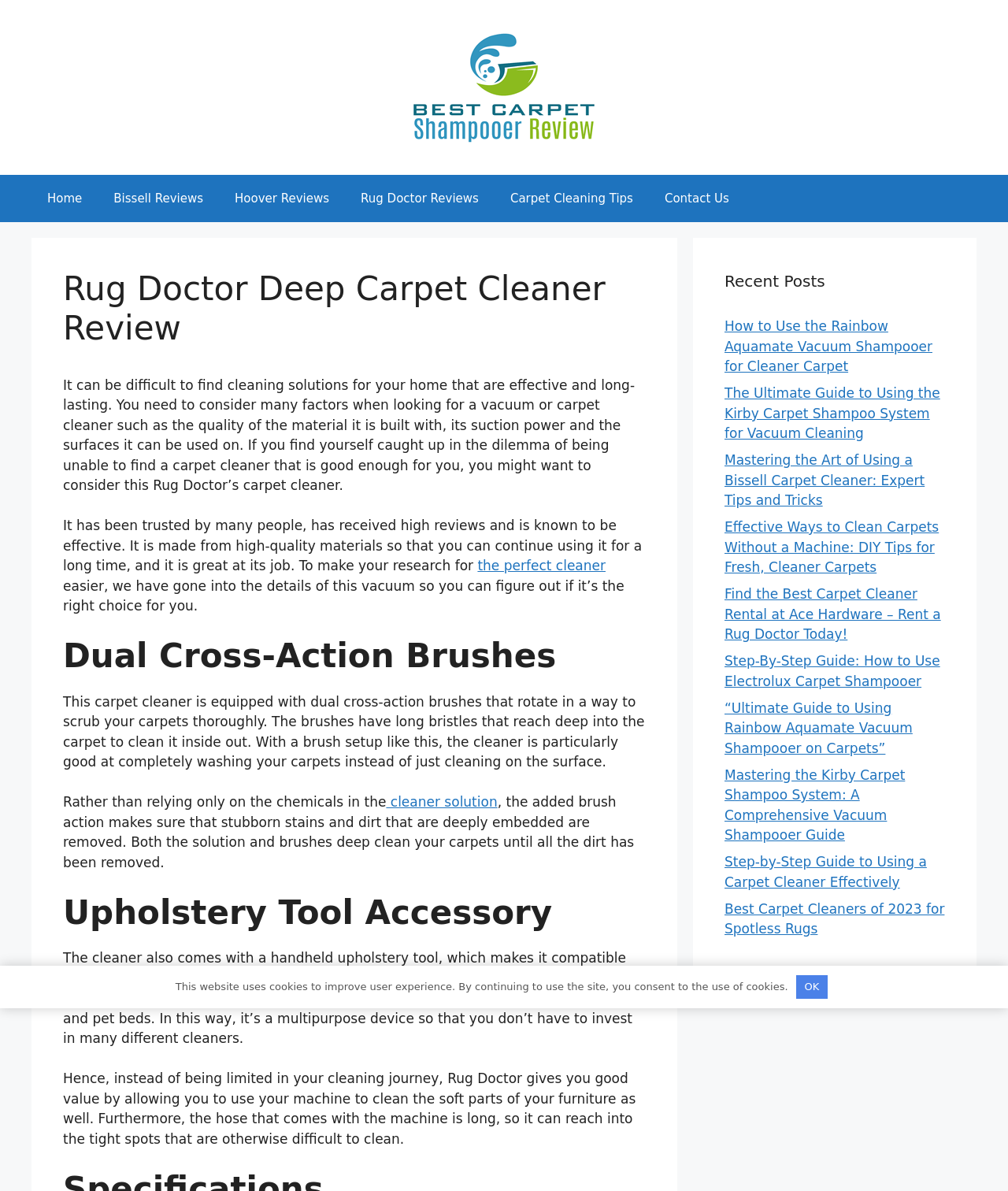Please answer the following query using a single word or phrase: 
What is the name of the carpet cleaner being reviewed?

Rug Doctor Deep Carpet Cleaner